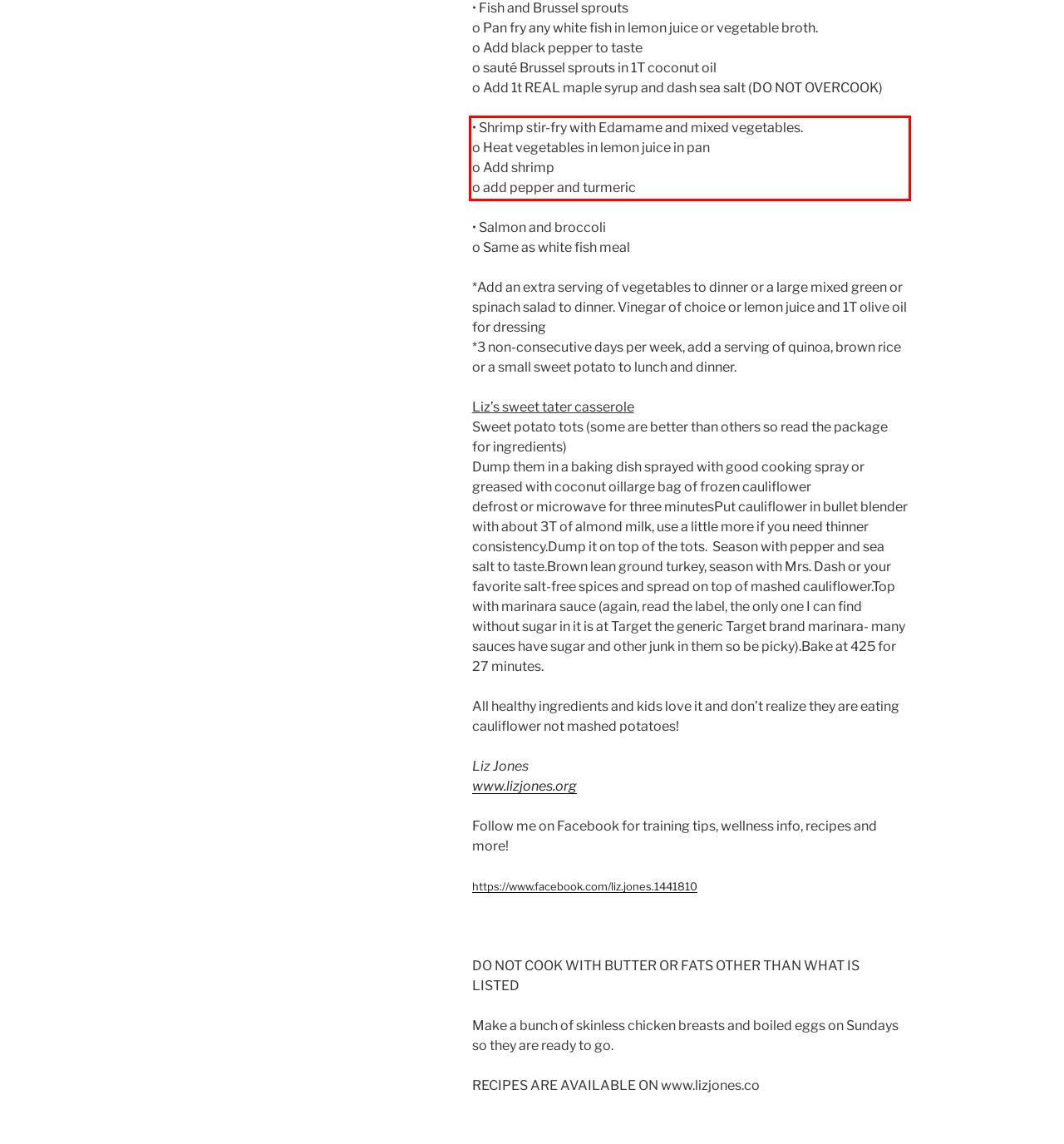Please use OCR to extract the text content from the red bounding box in the provided webpage screenshot.

• Shrimp stir-fry with Edamame and mixed vegetables. o Heat vegetables in lemon juice in pan o Add shrimp o add pepper and turmeric